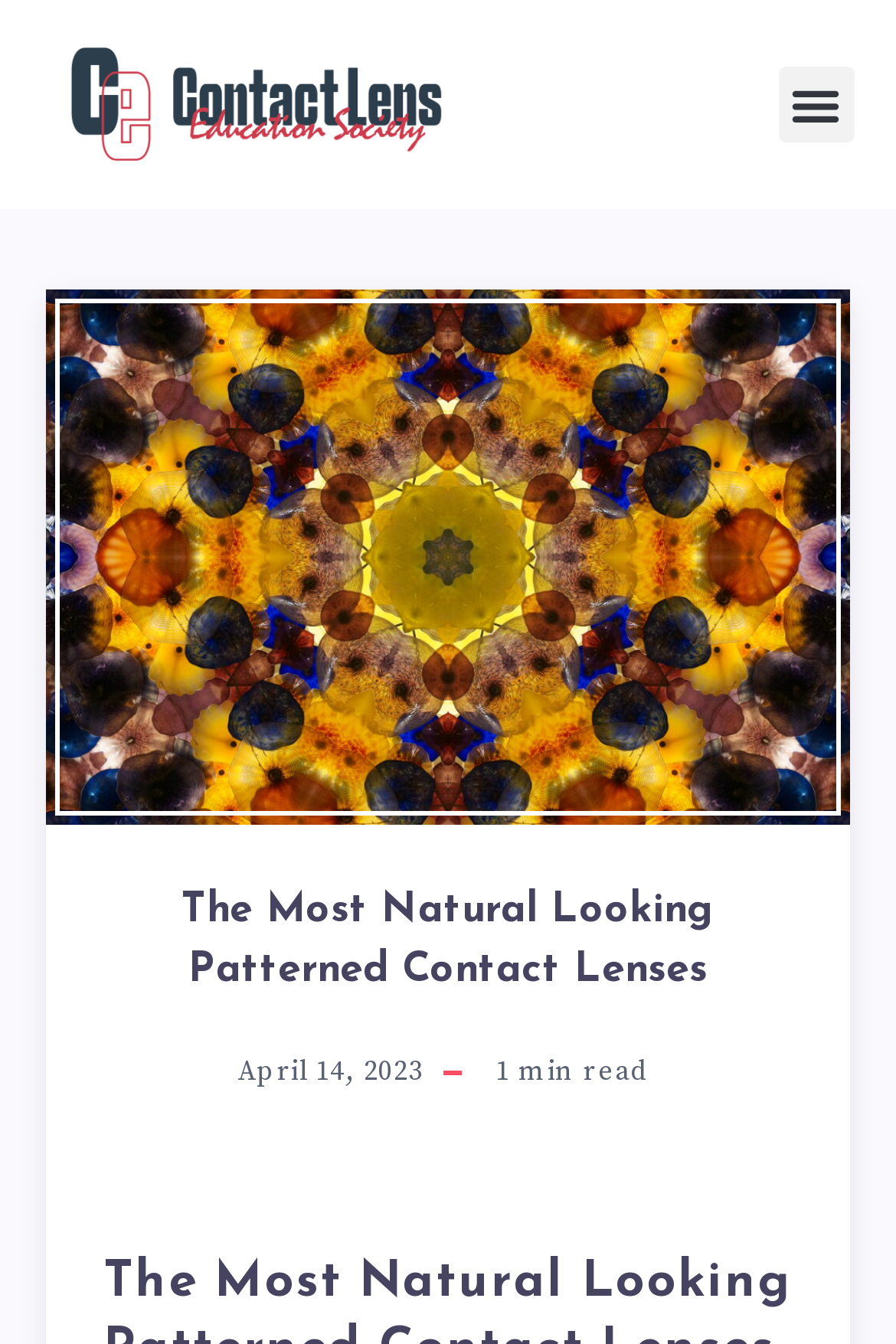Find the bounding box of the UI element described as follows: "Menu".

[0.868, 0.05, 0.953, 0.106]